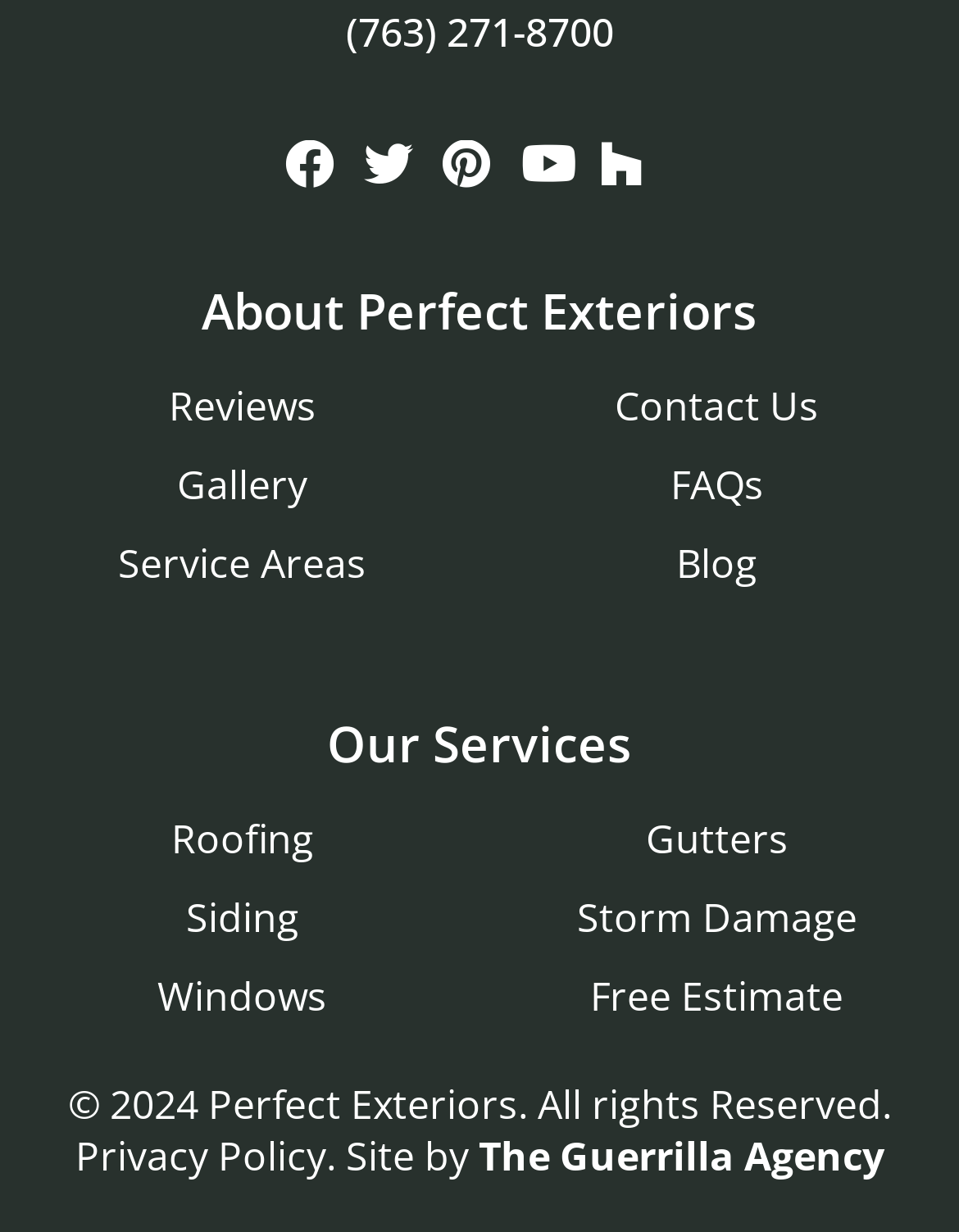Specify the bounding box coordinates of the element's area that should be clicked to execute the given instruction: "Open the submenu of Event Services". The coordinates should be four float numbers between 0 and 1, i.e., [left, top, right, bottom].

None